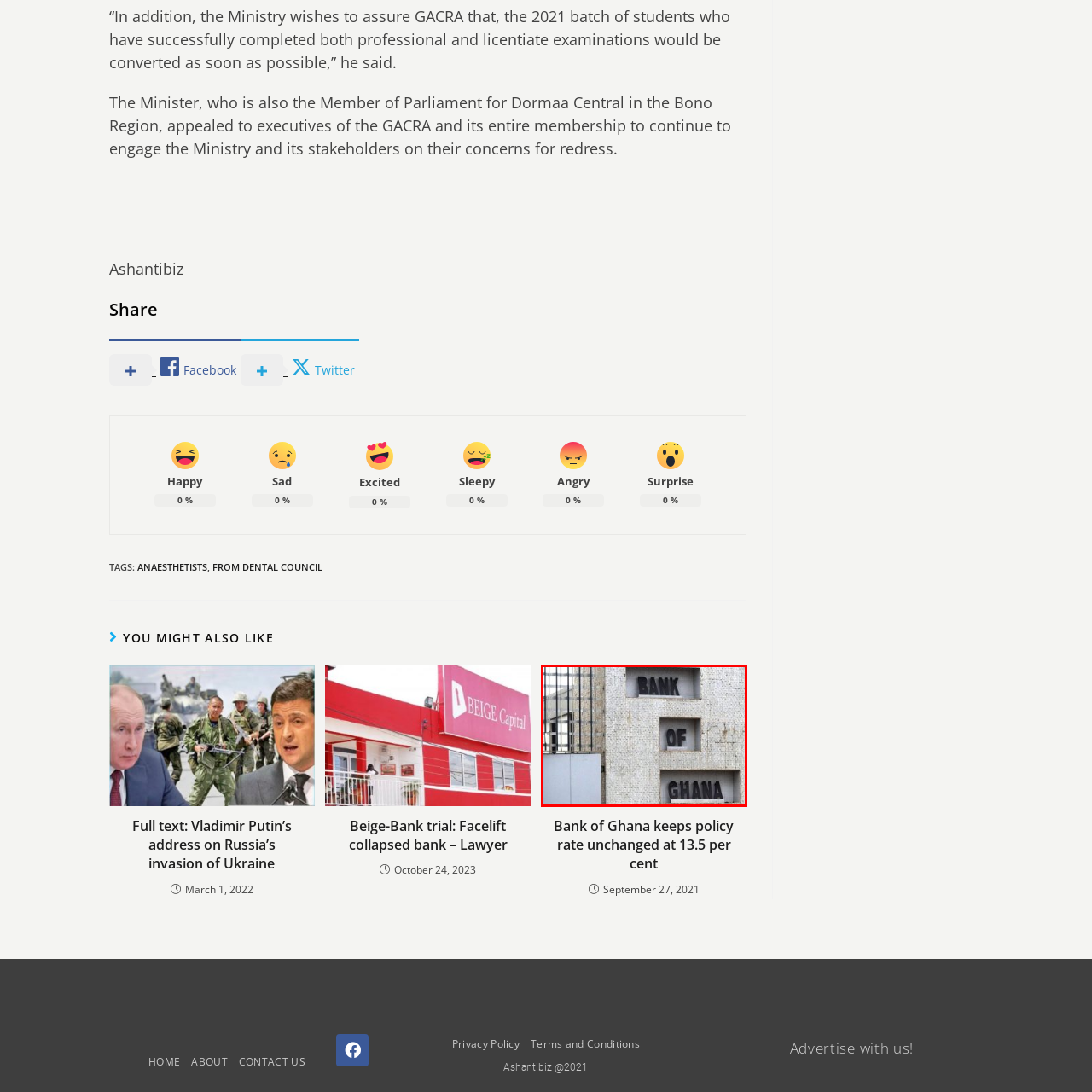Inspect the image within the red box and provide a detailed and thorough answer to the following question: What does the image symbolize?

The question asks for the symbolism behind the image. As stated in the caption, the image symbolizes Ghana's financial authority and stability, reflecting the Bank of Ghana's role in managing the nation's economic policies and monetary affairs.